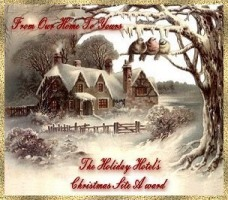Use a single word or phrase to answer this question: 
What is the overall color palette of the image?

Soft whites and browns